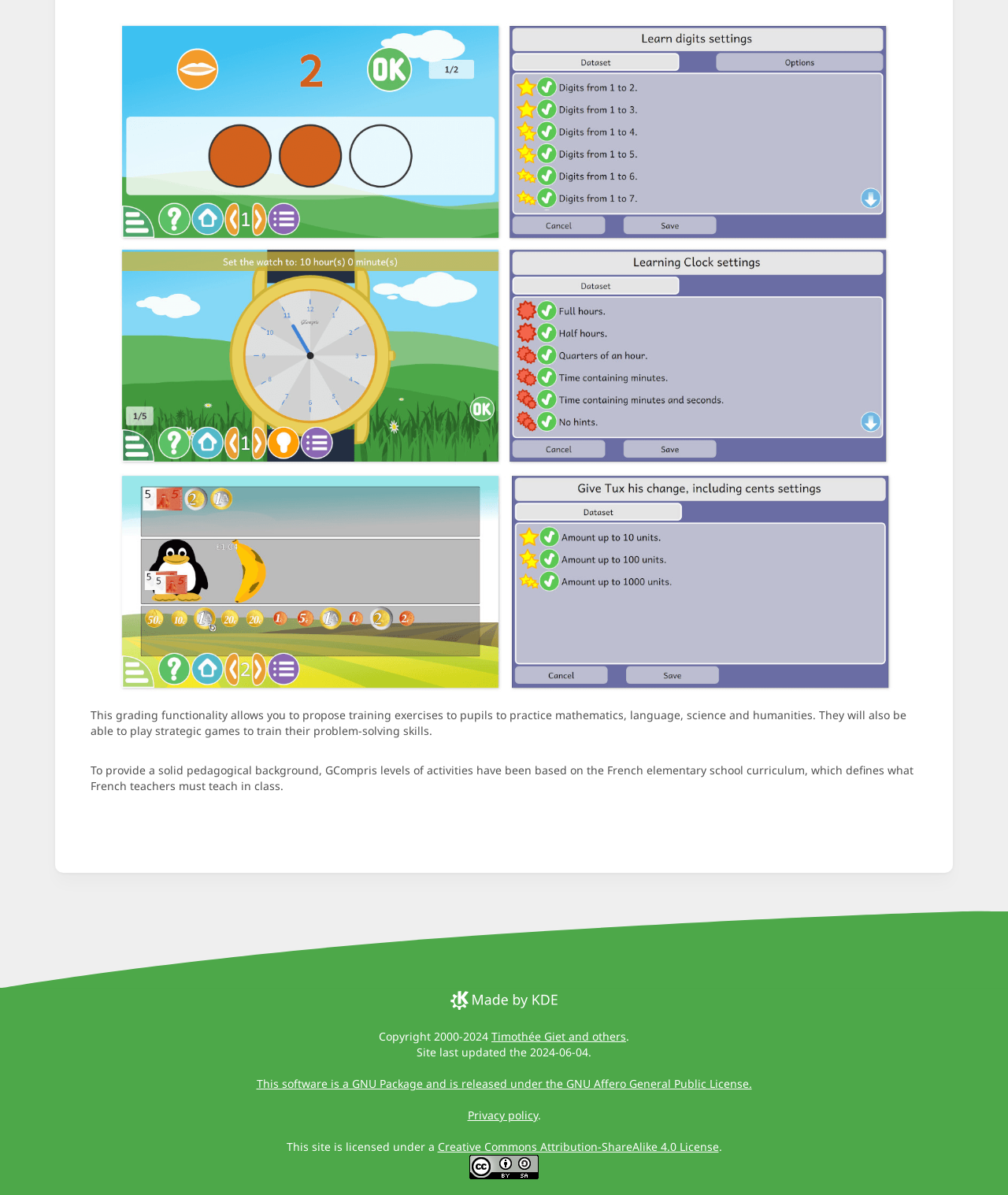Calculate the bounding box coordinates of the UI element given the description: "Privacy policy".

[0.464, 0.927, 0.533, 0.939]